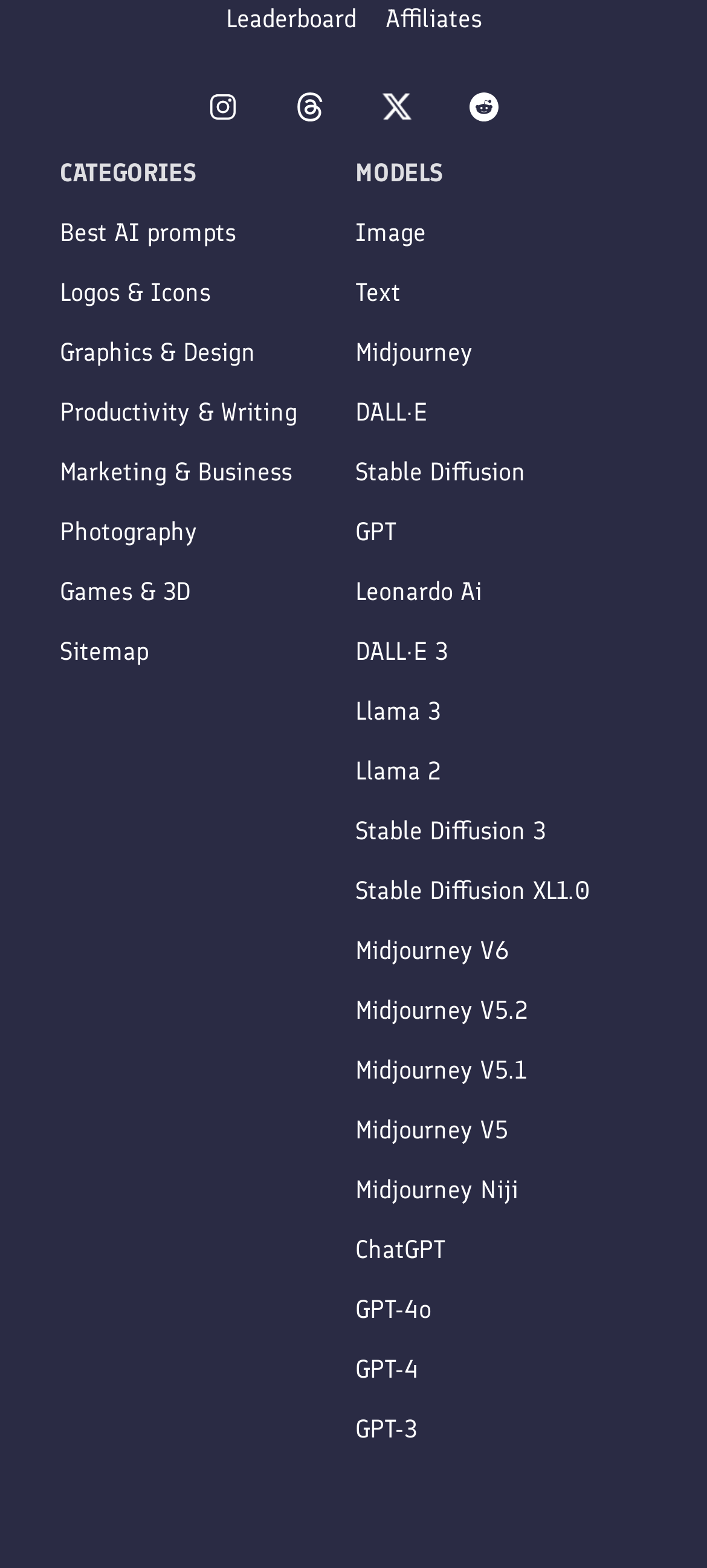What is the last model link in the 'MODELS' category?
Answer the question with a single word or phrase derived from the image.

GPT-3